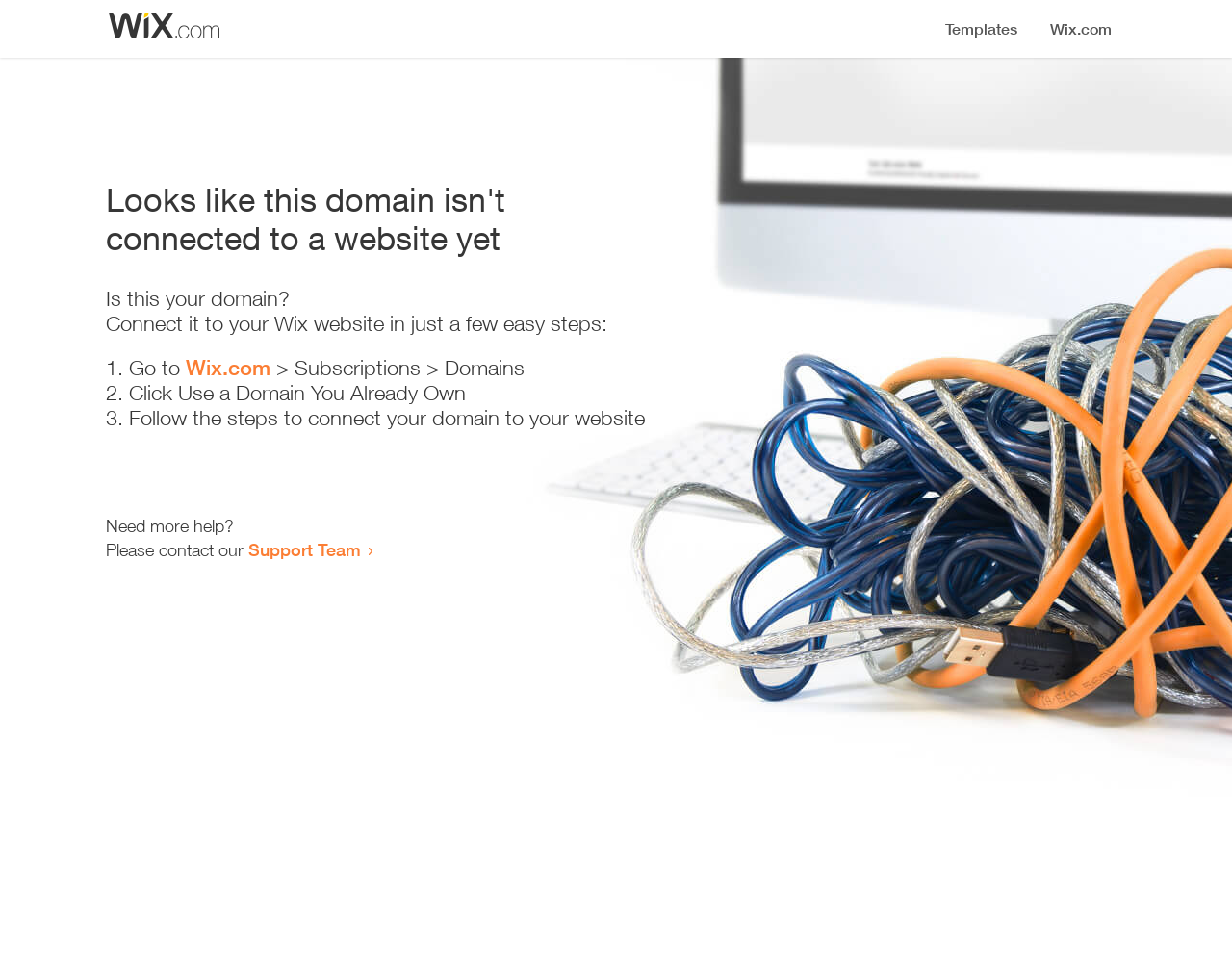Examine the image and give a thorough answer to the following question:
What is the first step to connect the domain?

The first step to connect the domain is to go to Wix.com, as indicated by the text '1. Go to Wix.com > Subscriptions > Domains'.